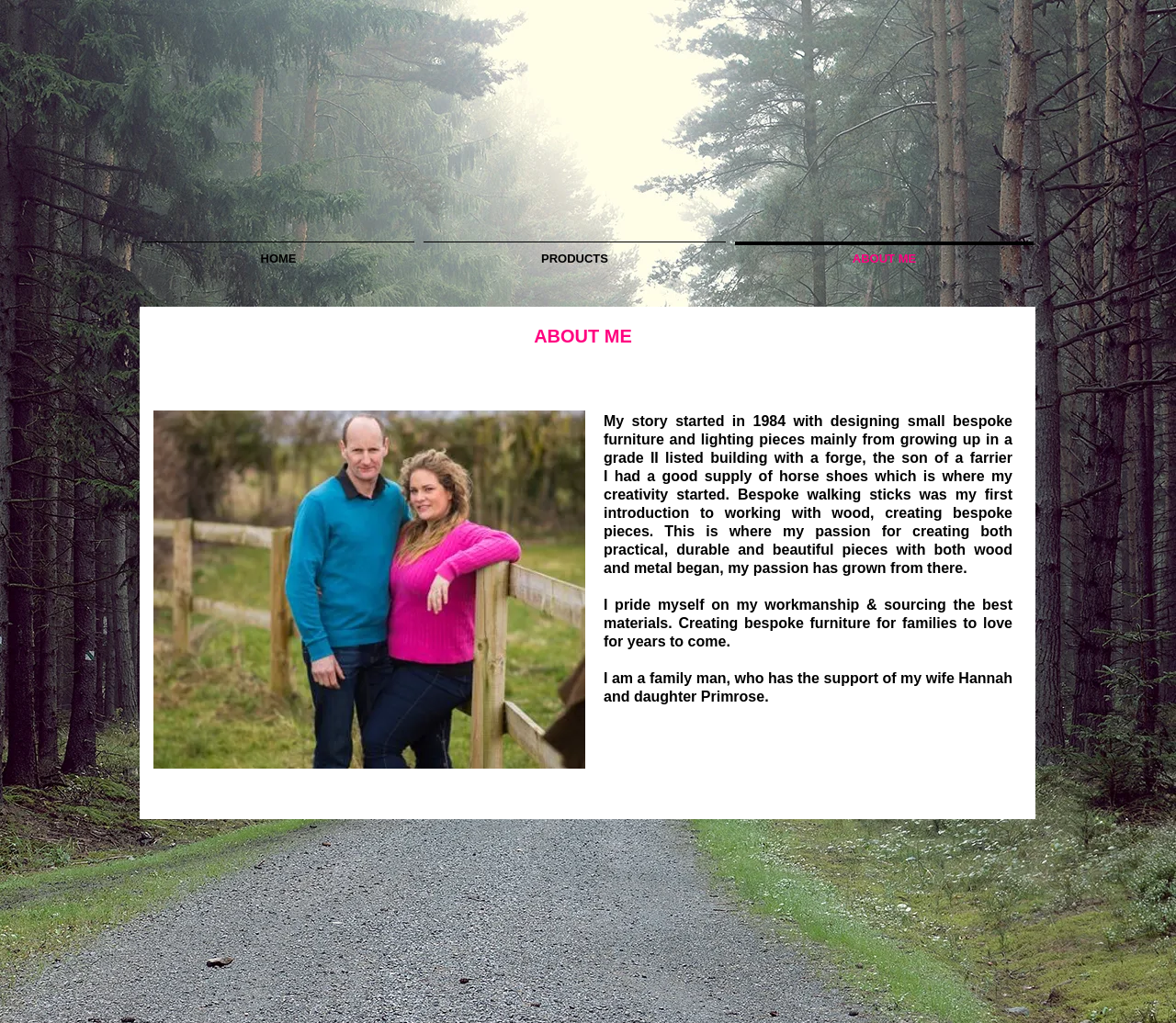Describe all the significant parts and information present on the webpage.

The webpage is about Richard Matthews, with a navigation menu at the top right corner featuring links to "HOME", "PRODUCTS", and "ABOUT ME". Below the navigation menu, there is a main section that takes up most of the page. 

In the main section, there is a large image on the left side, taking up about a third of the page. To the right of the image, there is a block of text that tells the story of Richard Matthews. The text starts with "My story started in 1984 with designing small bespoke furniture and lighting pieces..." and continues to describe his background, passion for creating bespoke pieces, and his workmanship. The text is divided into several paragraphs, with a slight gap between each paragraph.

Above the text, there is a heading that reads "ABOUT ME". The text is well-structured, with a clear hierarchy of information, making it easy to follow Richard's story.